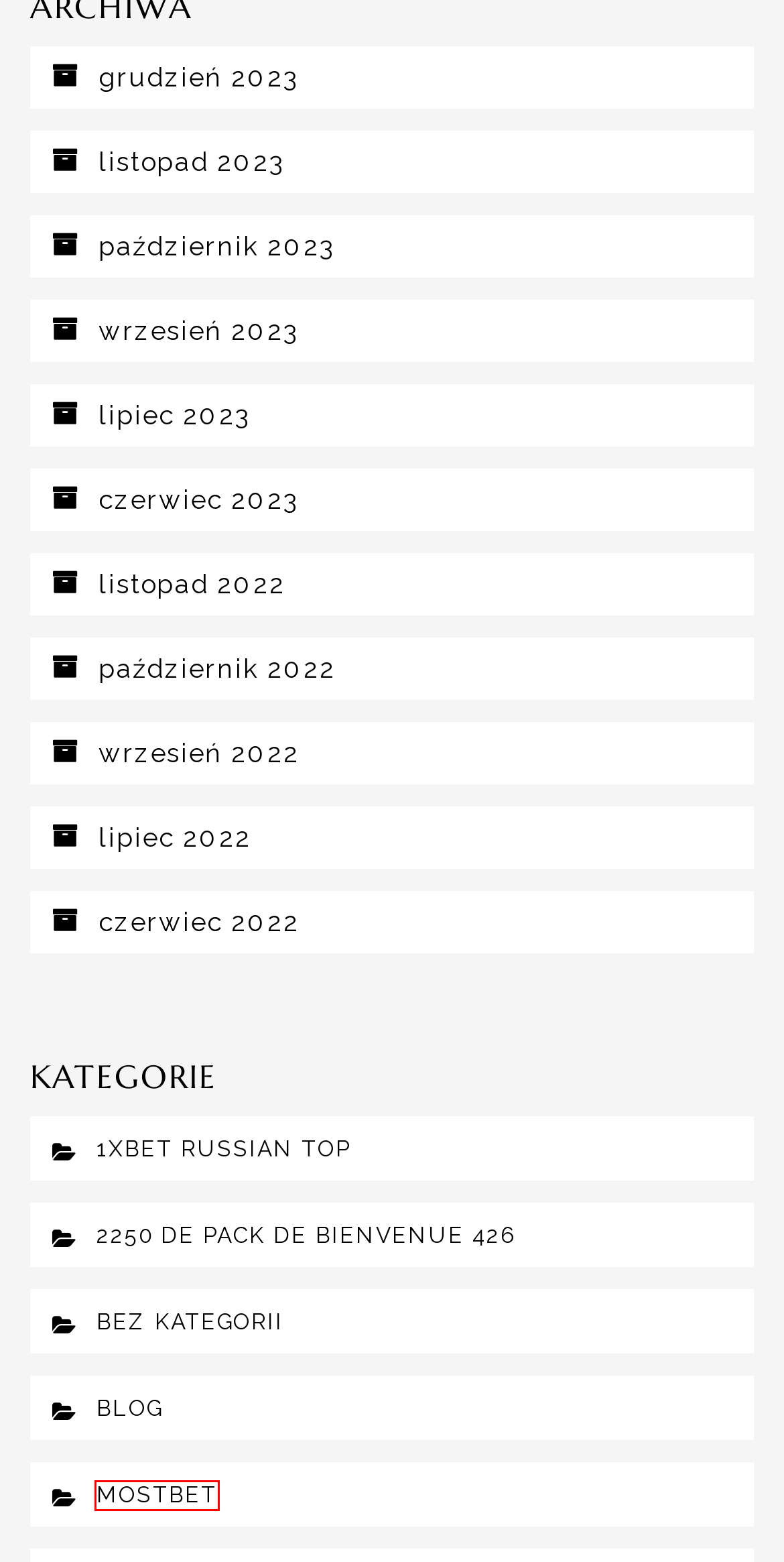View the screenshot of the webpage containing a red bounding box around a UI element. Select the most fitting webpage description for the new page shown after the element in the red bounding box is clicked. Here are the candidates:
A. listopad | 2022 | CDI Zakrzów
B. październik | 2022 | CDI Zakrzów
C. wrzesień | 2023 | CDI Zakrzów
D. październik | 2023 | CDI Zakrzów
E. grudzień | 2023 | CDI Zakrzów
F. Mostbet | CDI Zakrzów
G. lipiec | 2023 | CDI Zakrzów
H. czerwiec | 2023 | CDI Zakrzów

F